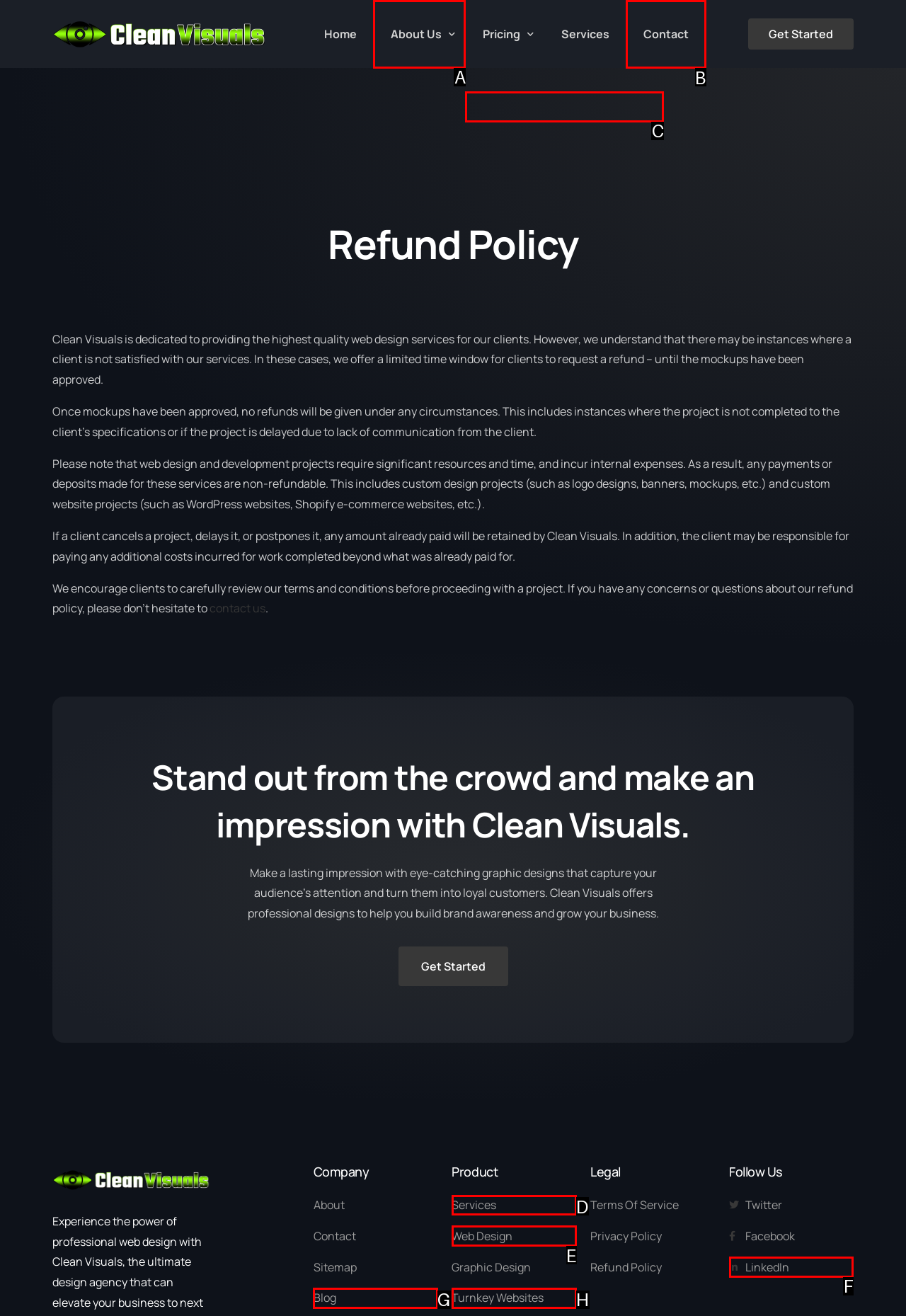Which UI element should you click on to achieve the following task: Contact 'Clean Visuals Agency'? Provide the letter of the correct option.

B